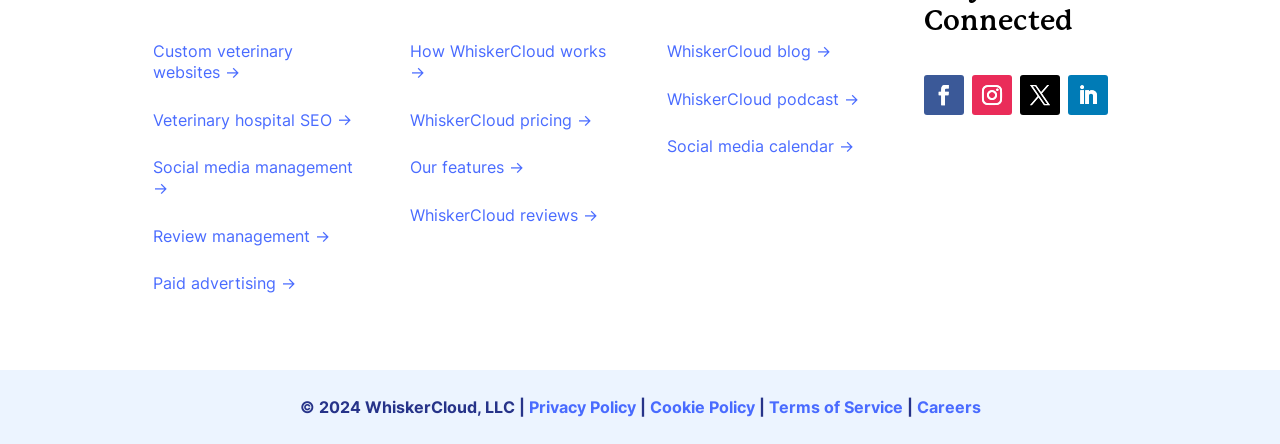Locate the bounding box coordinates of the area that needs to be clicked to fulfill the following instruction: "Learn about custom veterinary websites". The coordinates should be in the format of four float numbers between 0 and 1, namely [left, top, right, bottom].

[0.12, 0.093, 0.229, 0.185]